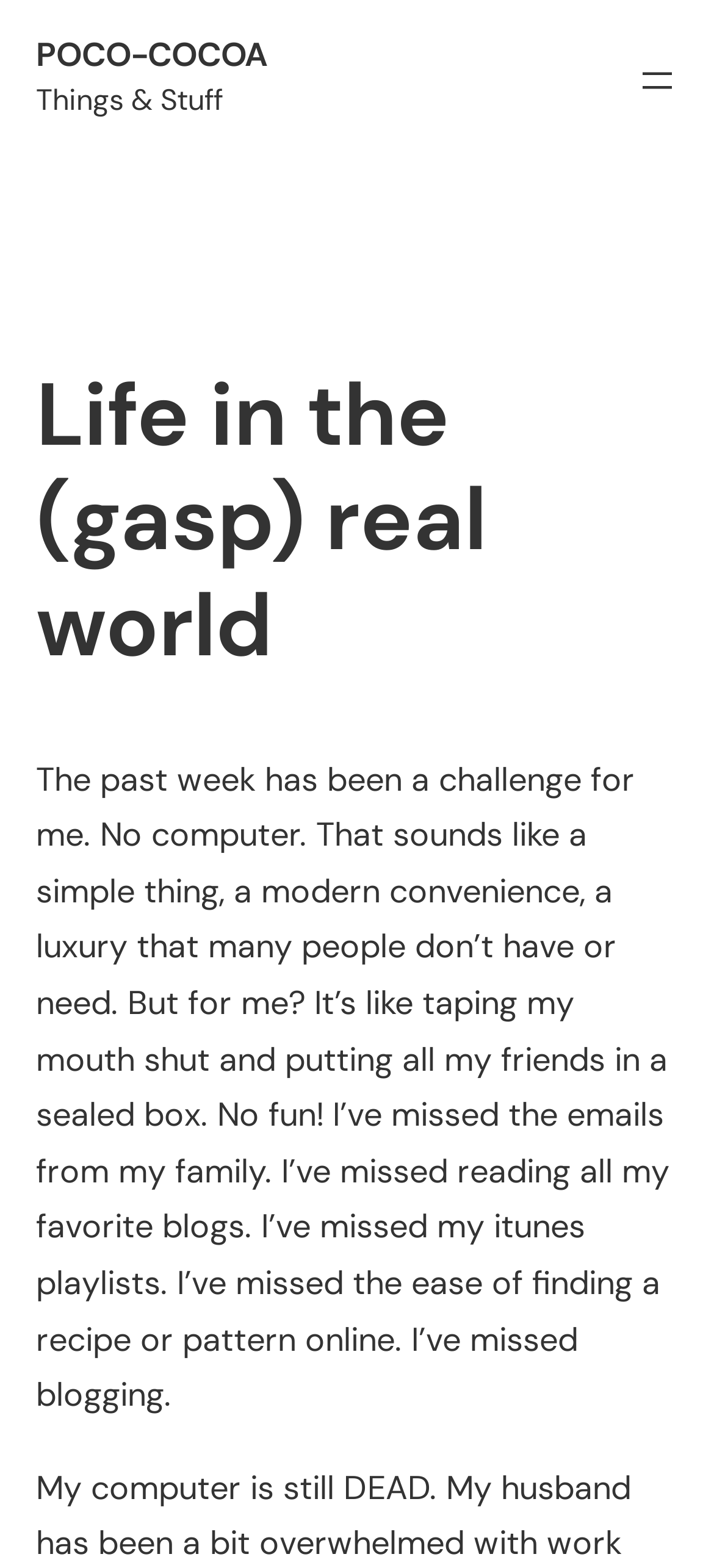Predict the bounding box of the UI element that fits this description: "Poco-Cocoa".

[0.05, 0.02, 0.376, 0.048]